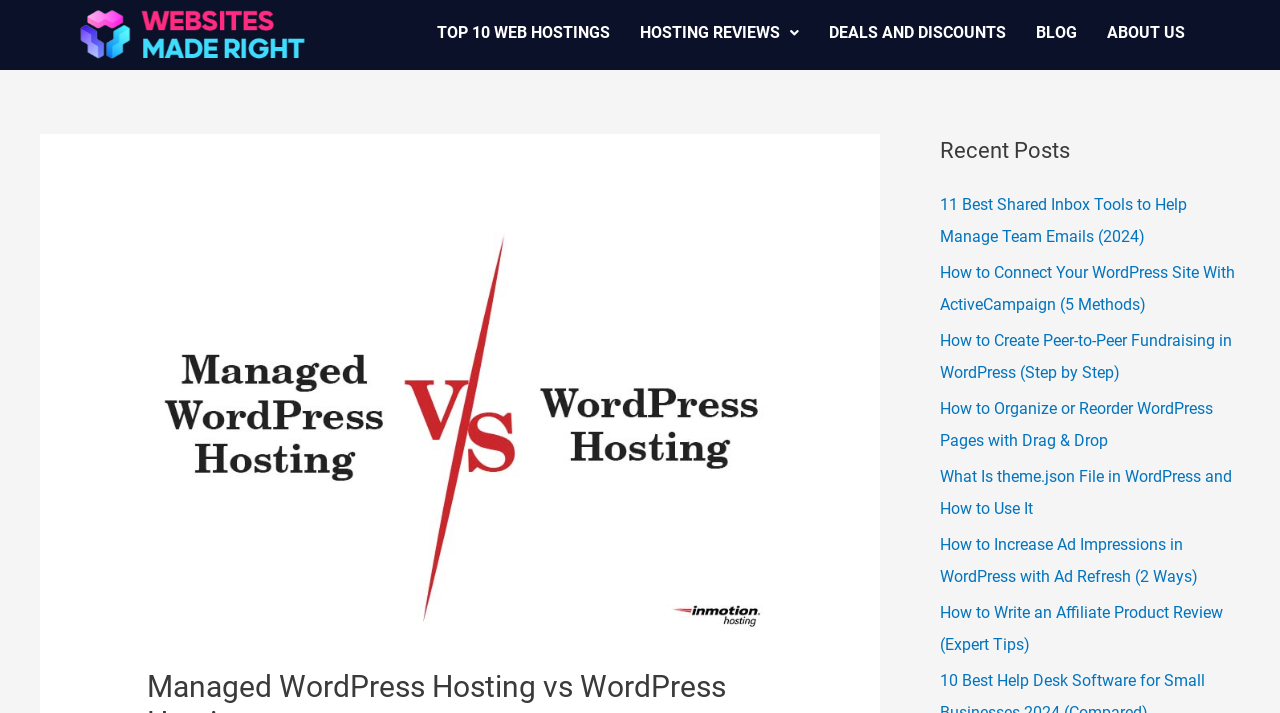Find the bounding box coordinates of the area to click in order to follow the instruction: "visit the blog".

[0.798, 0.014, 0.853, 0.079]